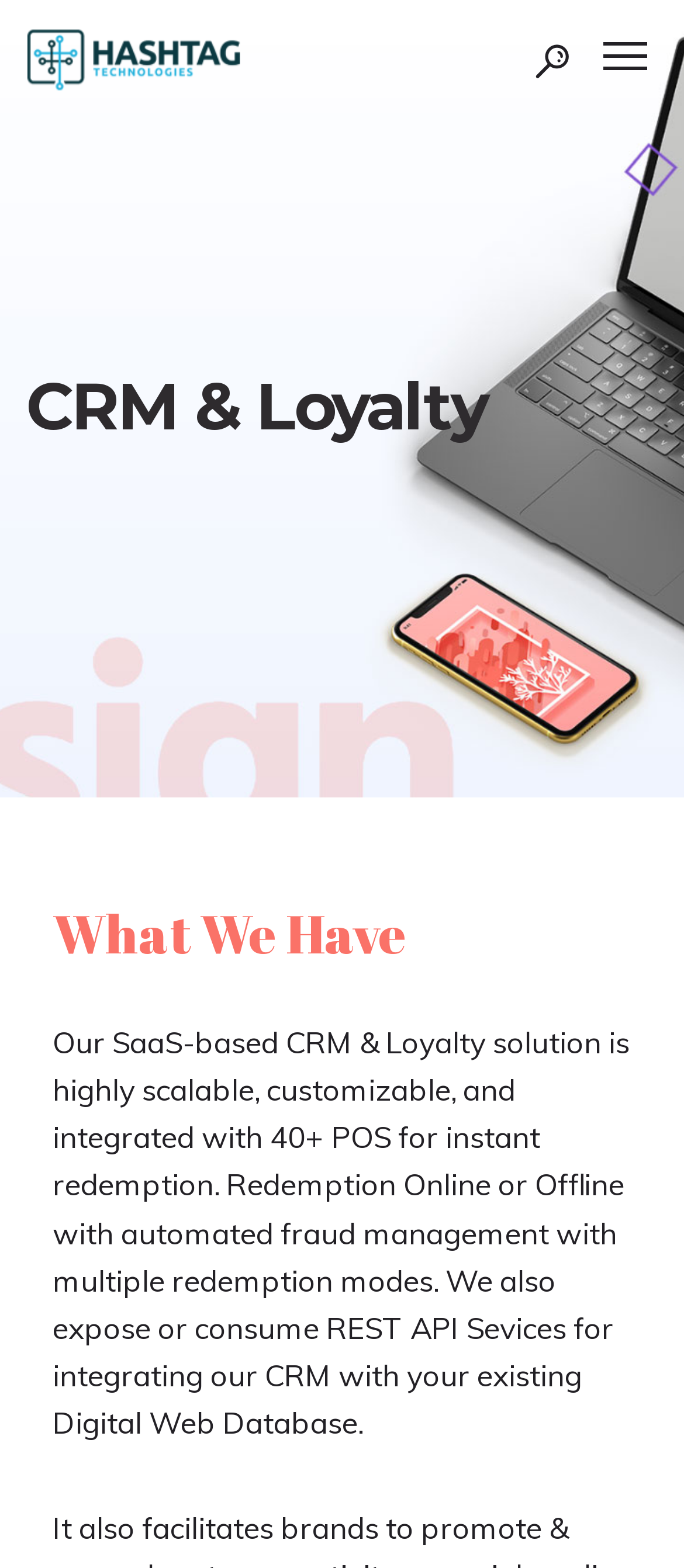How many POS are integrated with the solution?
Please respond to the question with a detailed and well-explained answer.

The StaticText element mentions that the solution is 'integrated with 40+ POS for instant redemption', which implies that the solution is integrated with more than 40 POS systems.